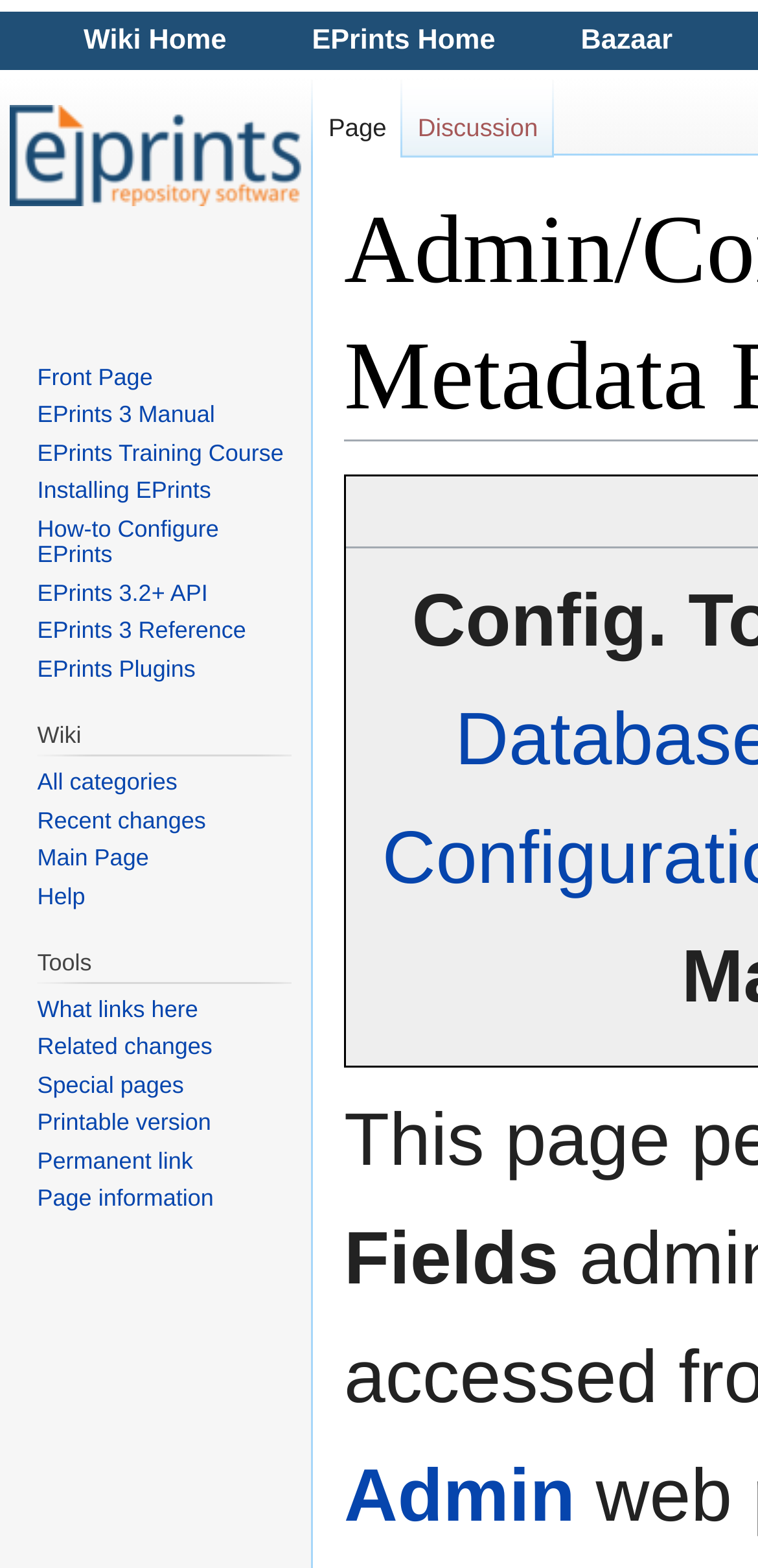Specify the bounding box coordinates of the element's region that should be clicked to achieve the following instruction: "jump to navigation". The bounding box coordinates consist of four float numbers between 0 and 1, in the format [left, top, right, bottom].

[0.602, 0.282, 0.765, 0.301]